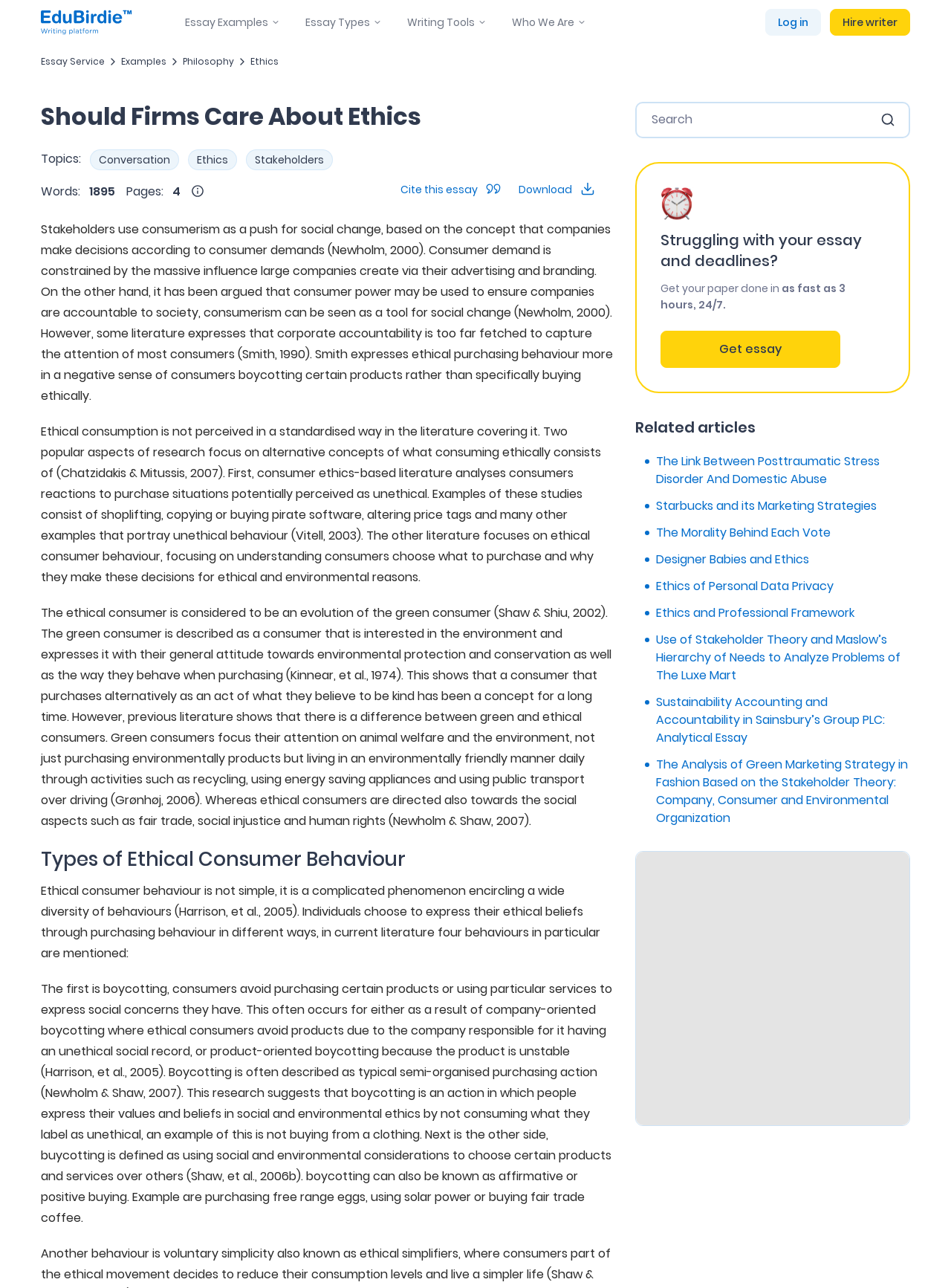Please specify the bounding box coordinates of the clickable region necessary for completing the following instruction: "download the essay". The coordinates must consist of four float numbers between 0 and 1, i.e., [left, top, right, bottom].

[0.545, 0.141, 0.604, 0.153]